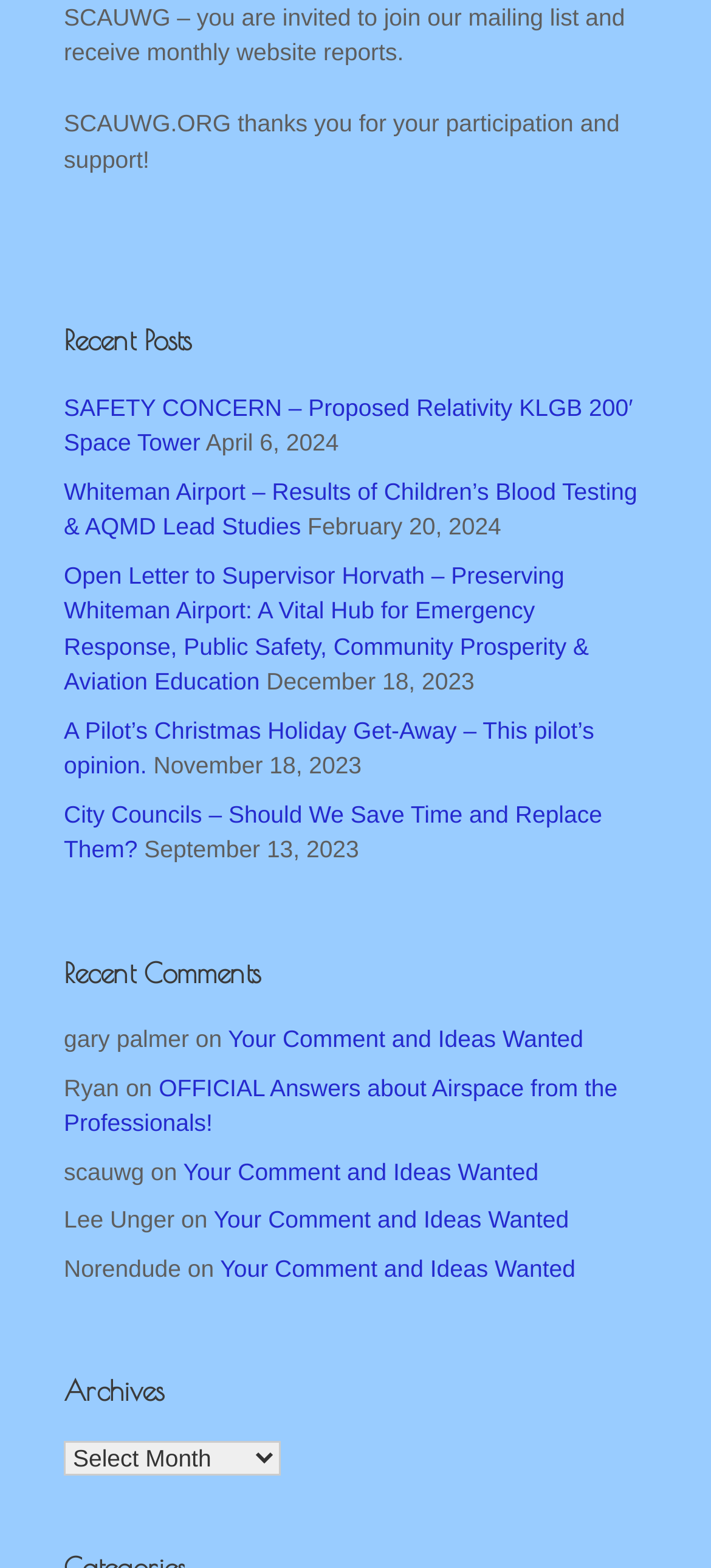Please locate the bounding box coordinates of the element that needs to be clicked to achieve the following instruction: "Read comments from gary palmer". The coordinates should be four float numbers between 0 and 1, i.e., [left, top, right, bottom].

[0.09, 0.654, 0.266, 0.671]